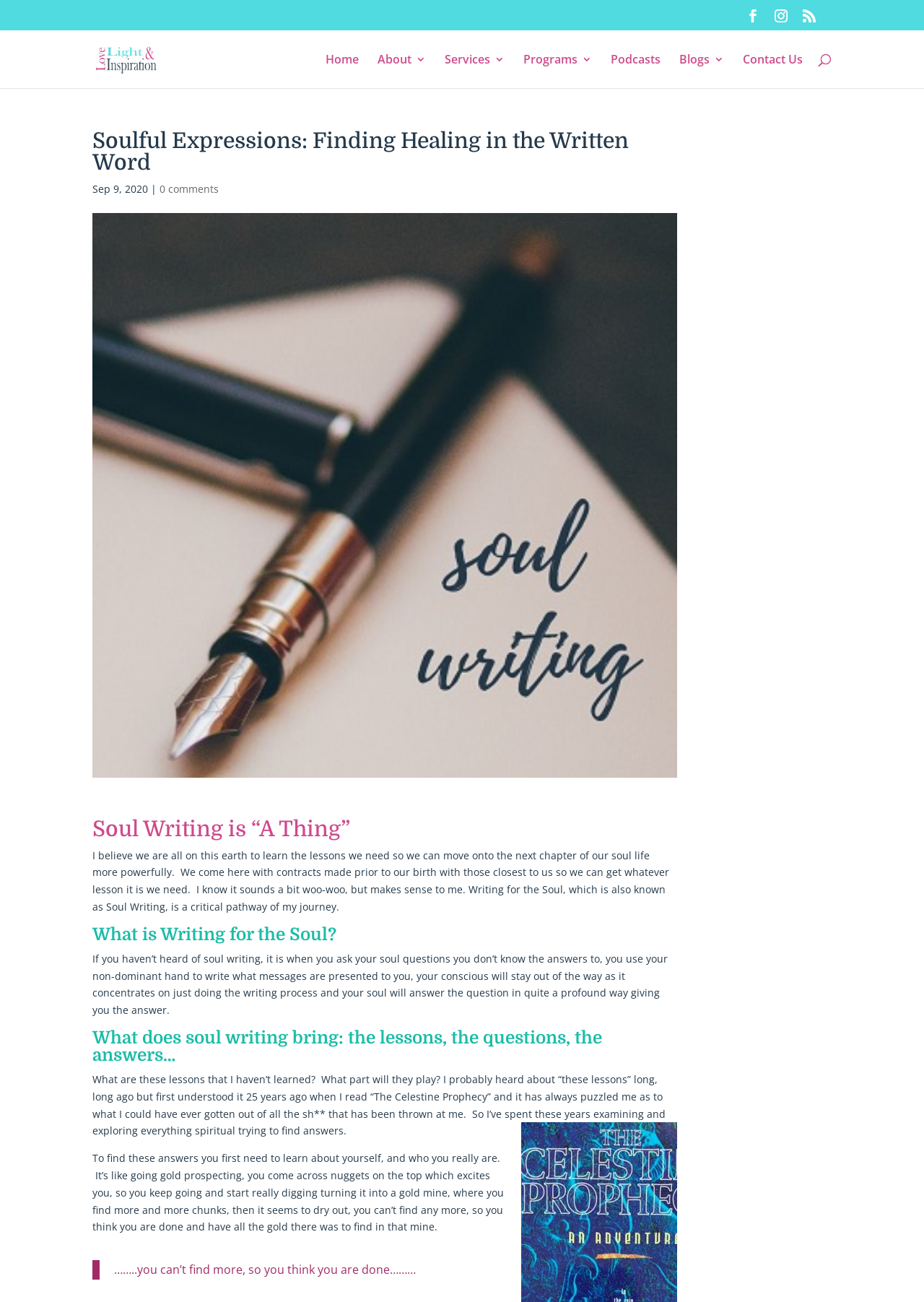How many links are in the top navigation menu?
Refer to the screenshot and respond with a concise word or phrase.

8